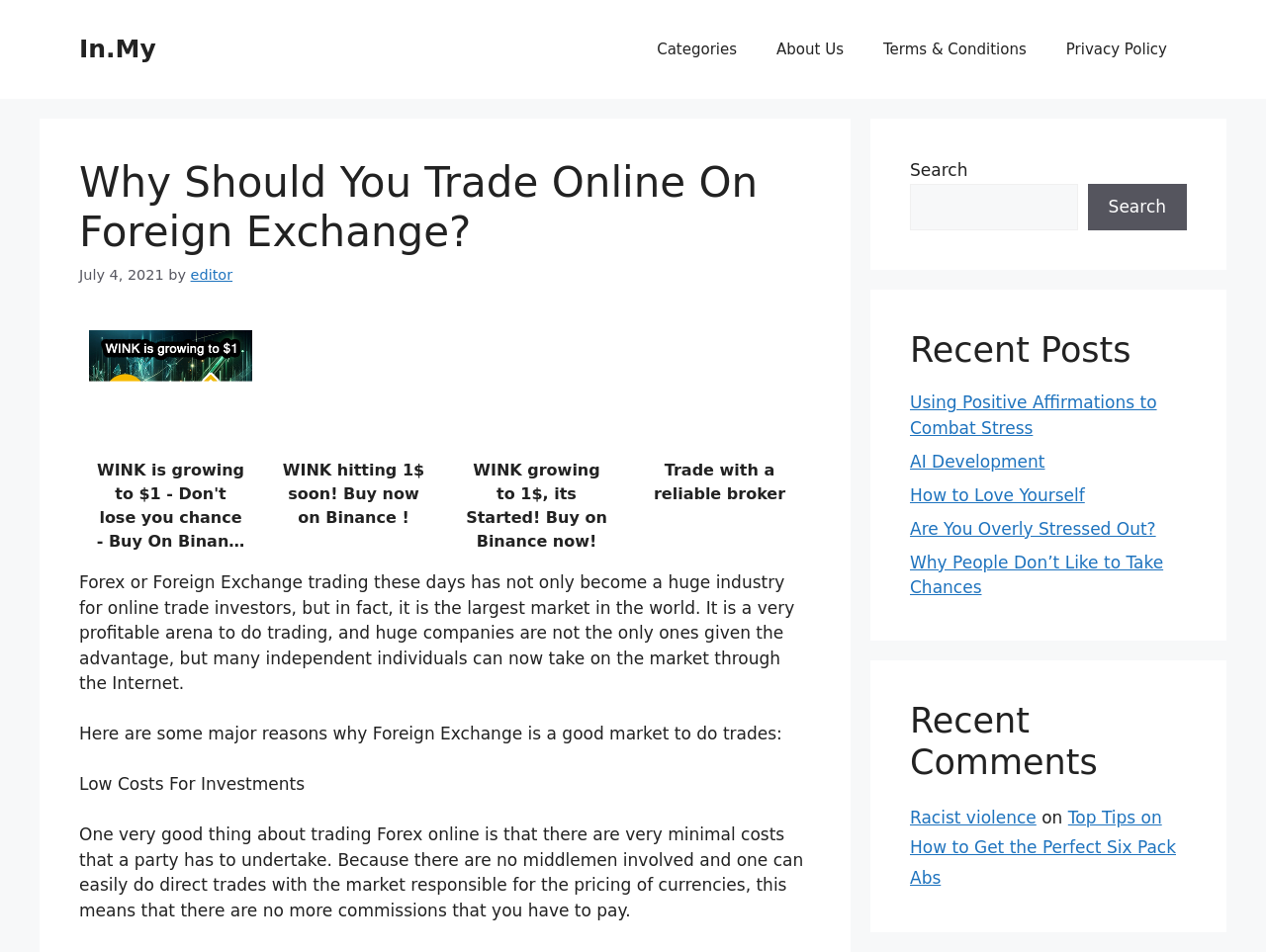Generate a thorough caption detailing the webpage content.

This webpage is about foreign exchange trading, specifically discussing the benefits of trading online. At the top, there is a banner with a link to the website "In.My". Below the banner, there is a navigation menu with links to "Categories", "About Us", "Terms & Conditions", and "Privacy Policy". 

The main content area is divided into two sections. On the left, there is a header with the title "Why Should You Trade Online On Foreign Exchange?" followed by a time stamp "July 4, 2021" and the author's name "editor". Below the header, there is a block of text discussing the benefits of foreign exchange trading, including its profitability and accessibility to individual investors. 

On the right side of the main content area, there are several promotional links and texts, including "WINK hitting 1$ soon! Buy now on Binance!", "WINK growing to 1$, its Started! Buy on Binance now!", and "Trade with a reliable broker". 

Below the main content area, there are three complementary sections. The first section has a search bar with a button. The second section is titled "Recent Posts" and lists several article links, including "Using Positive Affirmations to Combat Stress", "AI Development", and "How to Love Yourself". The third section is titled "Recent Comments" and has a footer section with links to other articles, including "Racist violence" and "Top Tips on How to Get the Perfect Six Pack Abs".